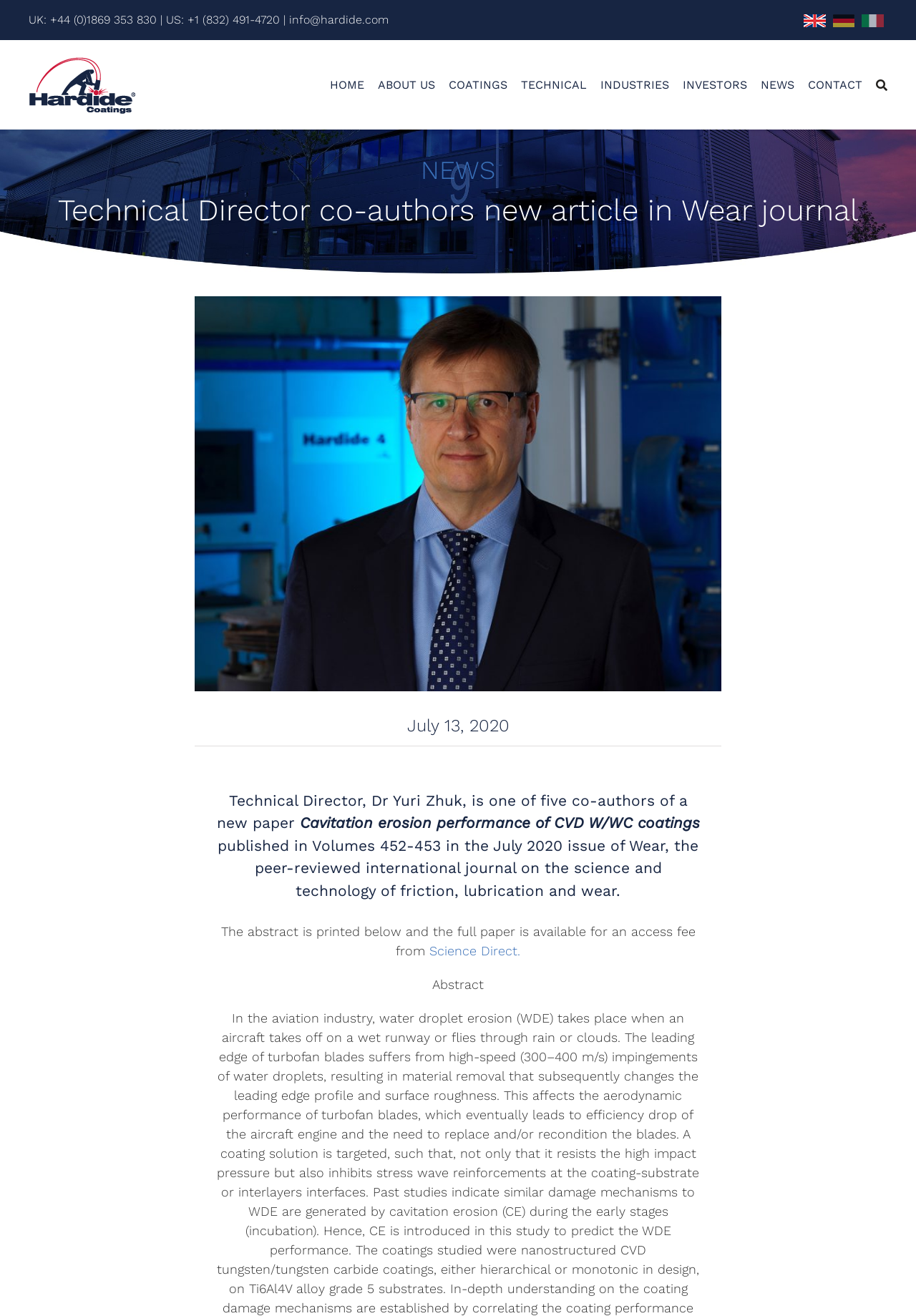Mark the bounding box of the element that matches the following description: "Dr. Syed Muhammed Tipu Sultan".

None